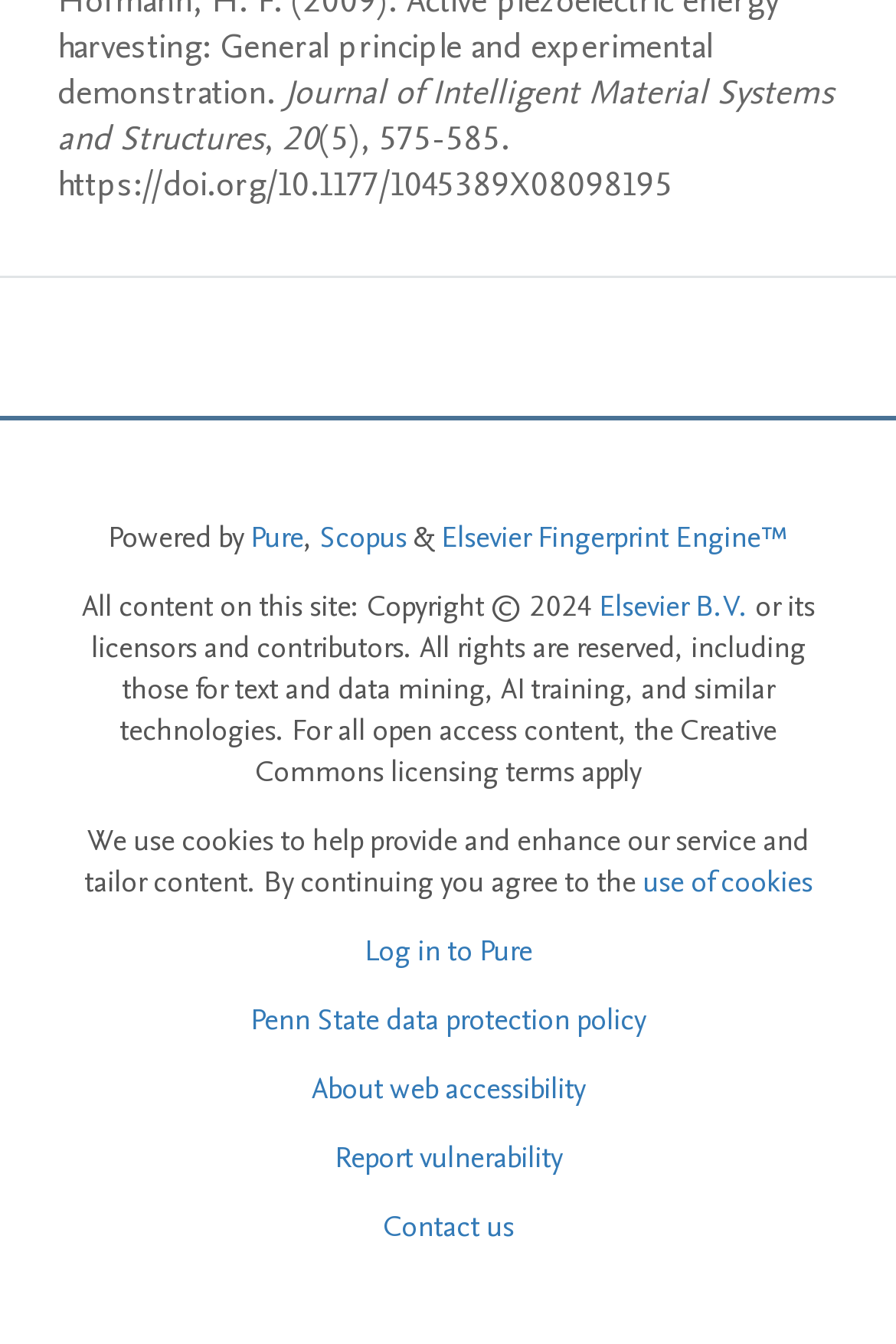Please find the bounding box coordinates of the section that needs to be clicked to achieve this instruction: "Access the Scopus website".

[0.356, 0.384, 0.454, 0.415]